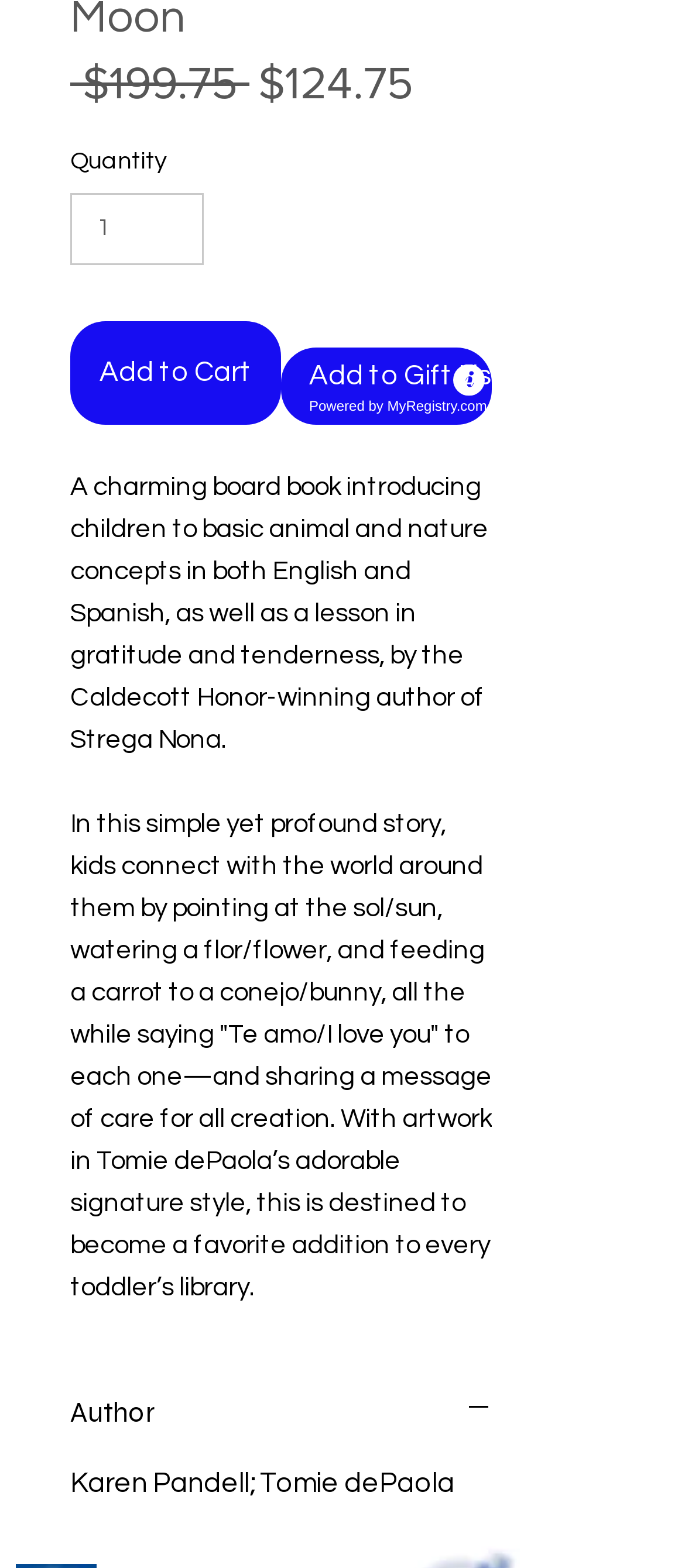What is the regular price of the book?
Based on the image, please offer an in-depth response to the question.

The regular price of the book is mentioned as '$199.75' on the webpage, which is displayed above the sale price.